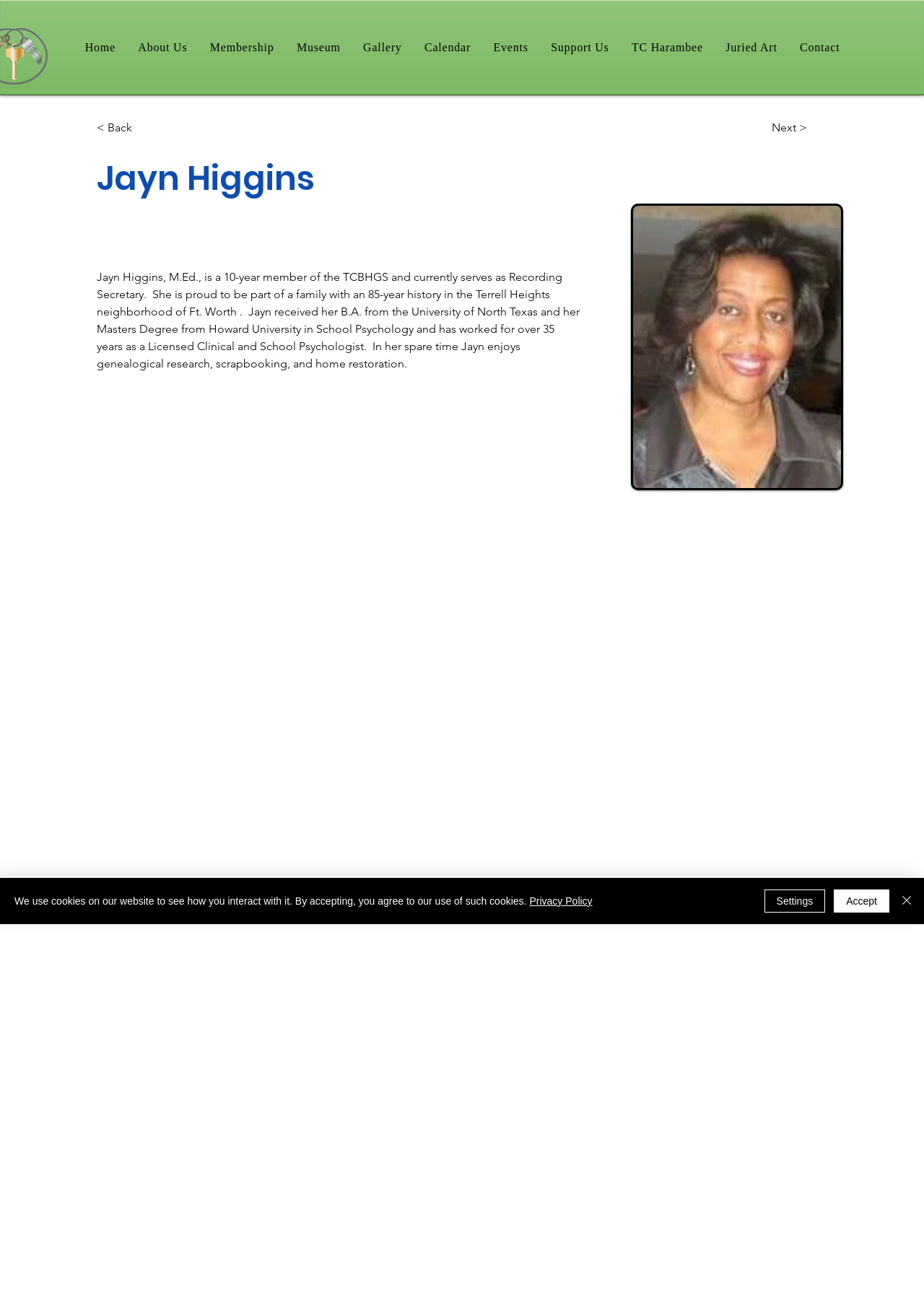Identify the bounding box coordinates necessary to click and complete the given instruction: "go to home page".

[0.08, 0.025, 0.137, 0.048]